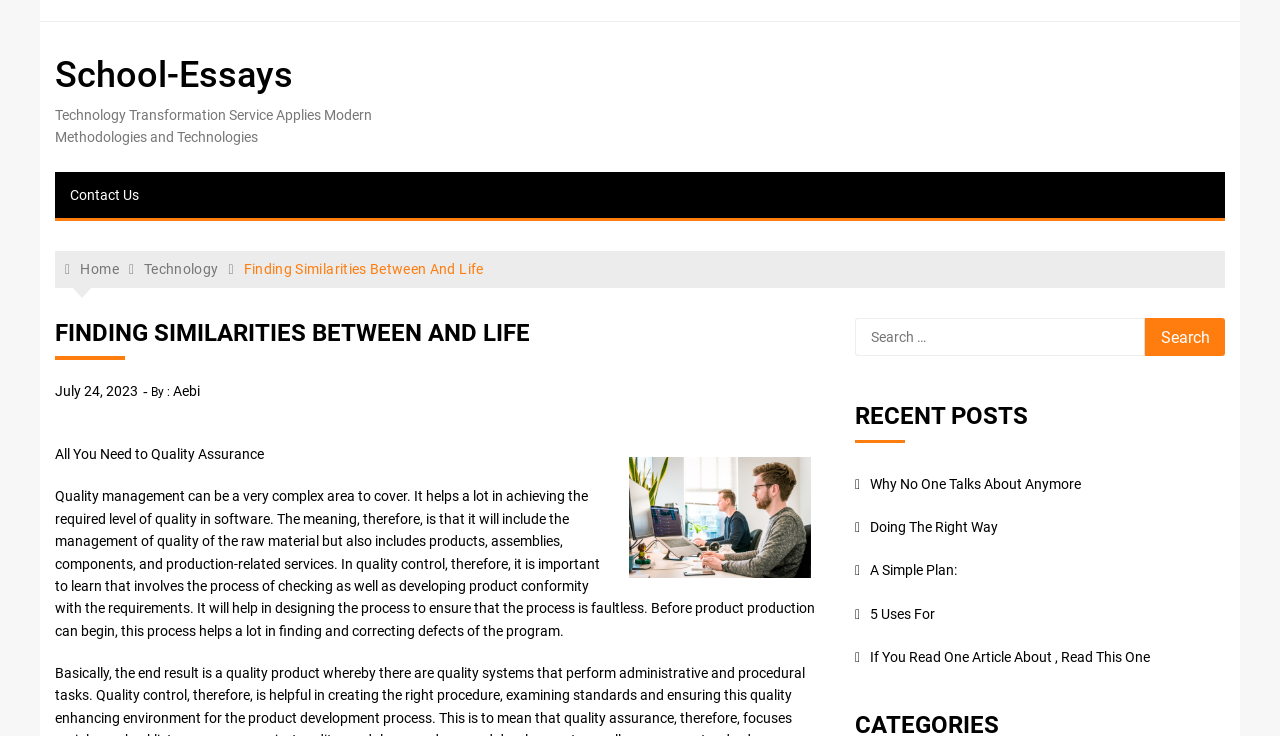Please find the bounding box coordinates for the clickable element needed to perform this instruction: "View recent posts".

[0.668, 0.545, 0.957, 0.601]